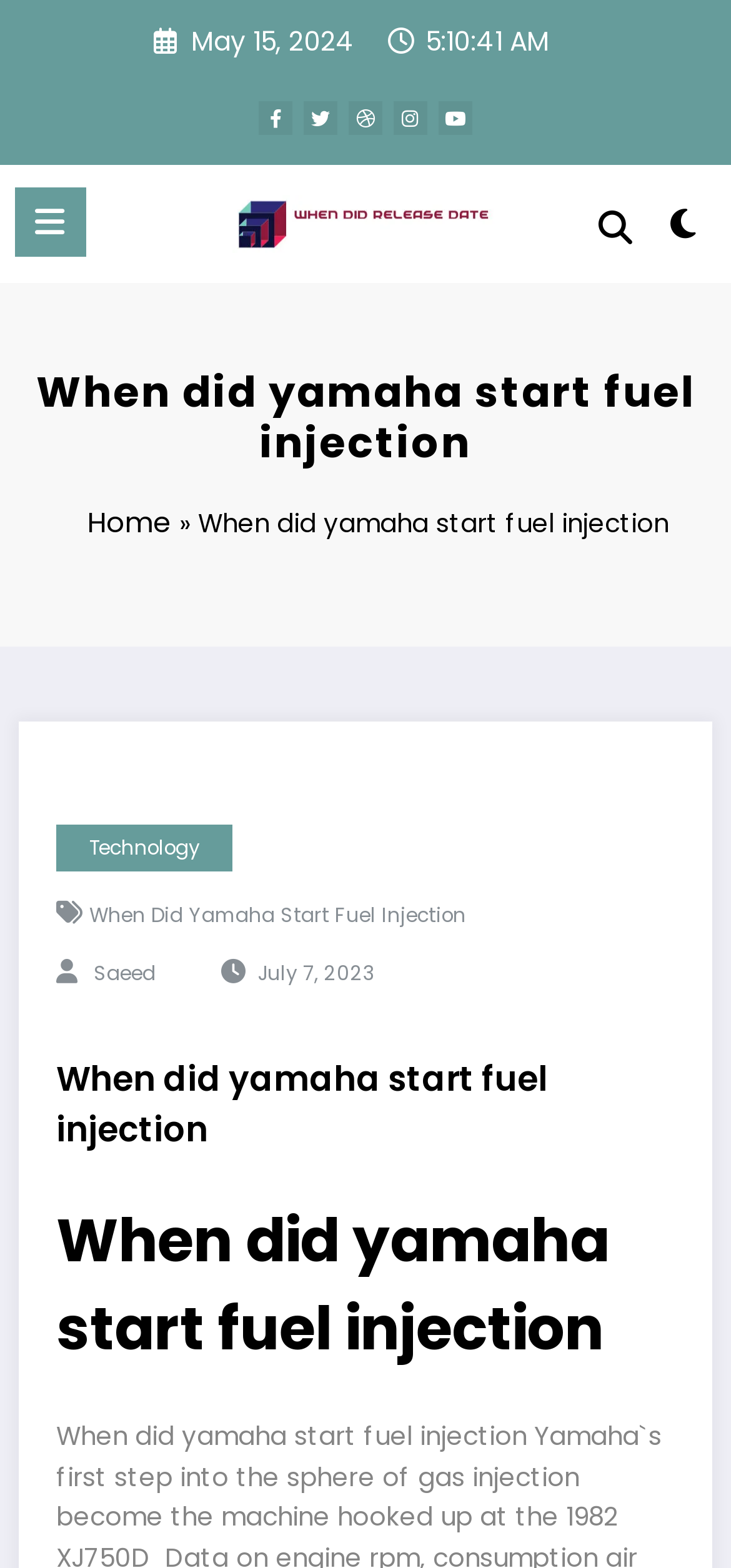Please determine the bounding box coordinates of the element to click on in order to accomplish the following task: "View Technology page". Ensure the coordinates are four float numbers ranging from 0 to 1, i.e., [left, top, right, bottom].

[0.077, 0.526, 0.318, 0.556]